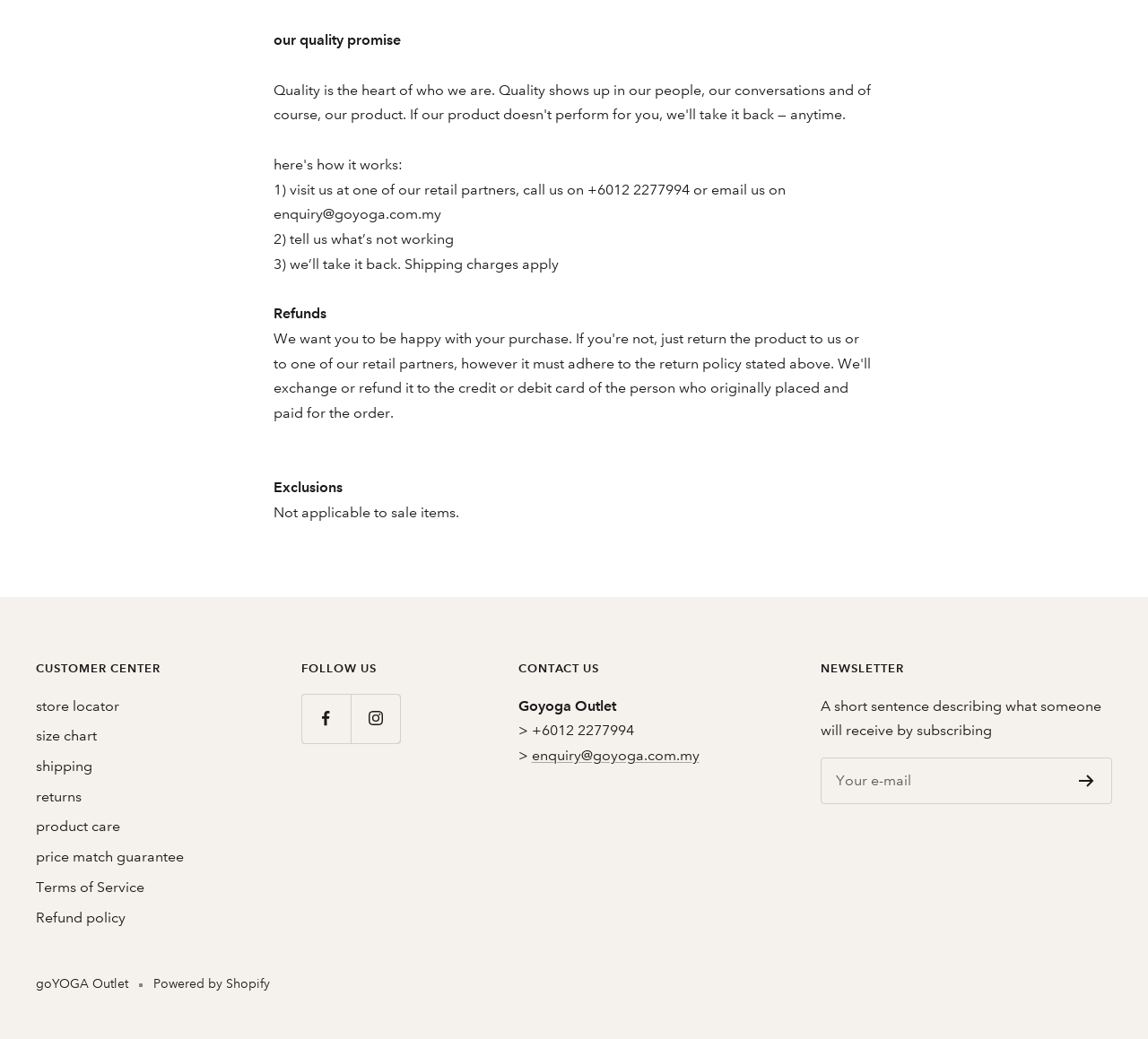Using the information shown in the image, answer the question with as much detail as possible: What is the name of the platform that powers goYOGA's website?

The name of the platform that powers goYOGA's website is Shopify, as indicated by the 'Powered by Shopify' link at the bottom of the webpage.